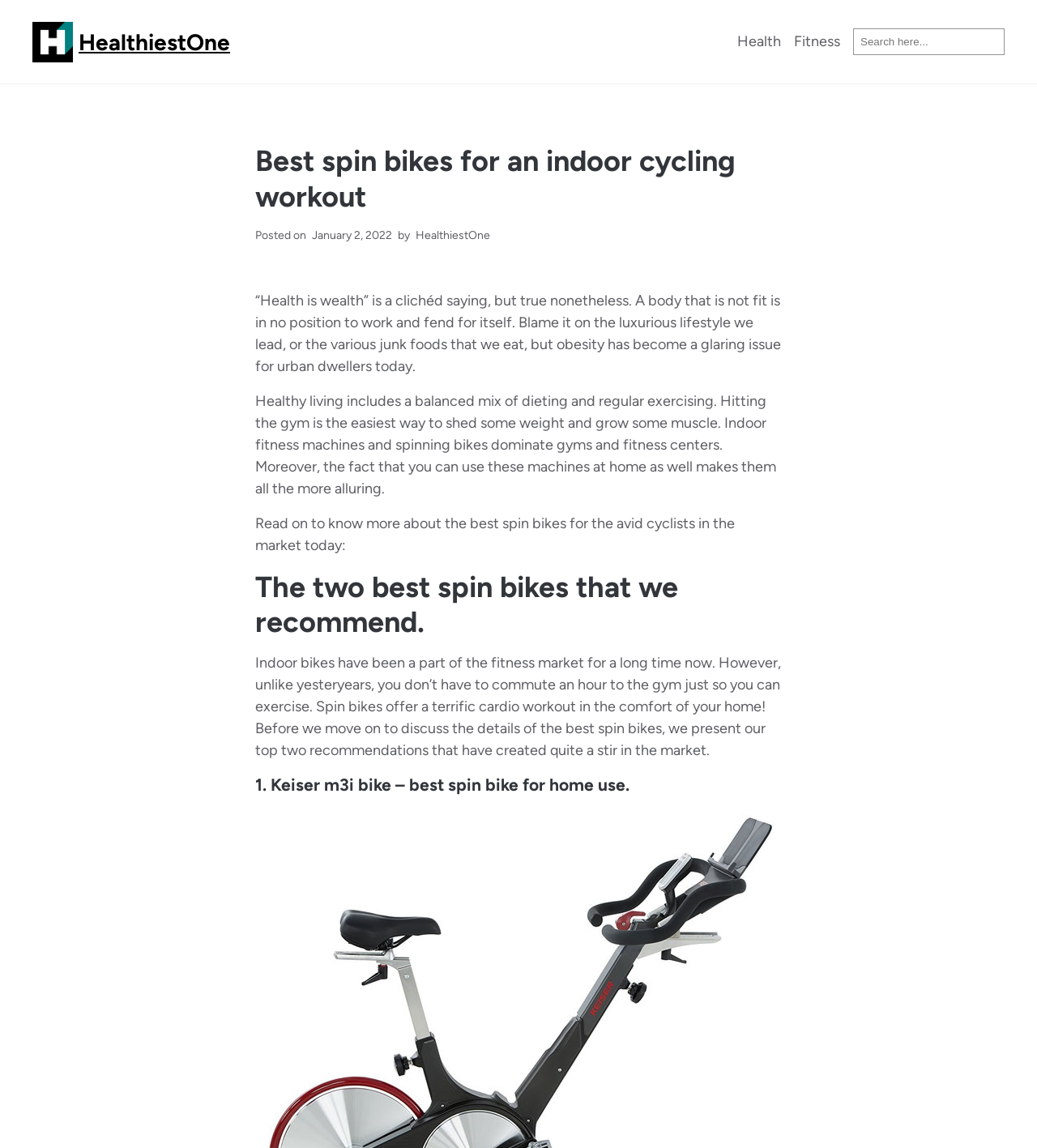Based on the image, please respond to the question with as much detail as possible:
What is the name of the website?

I determined the name of the website by looking at the link element with the text 'healthiestone' and the link element with the text 'HealthiestOne', which suggests that the website is named HealthiestOne.